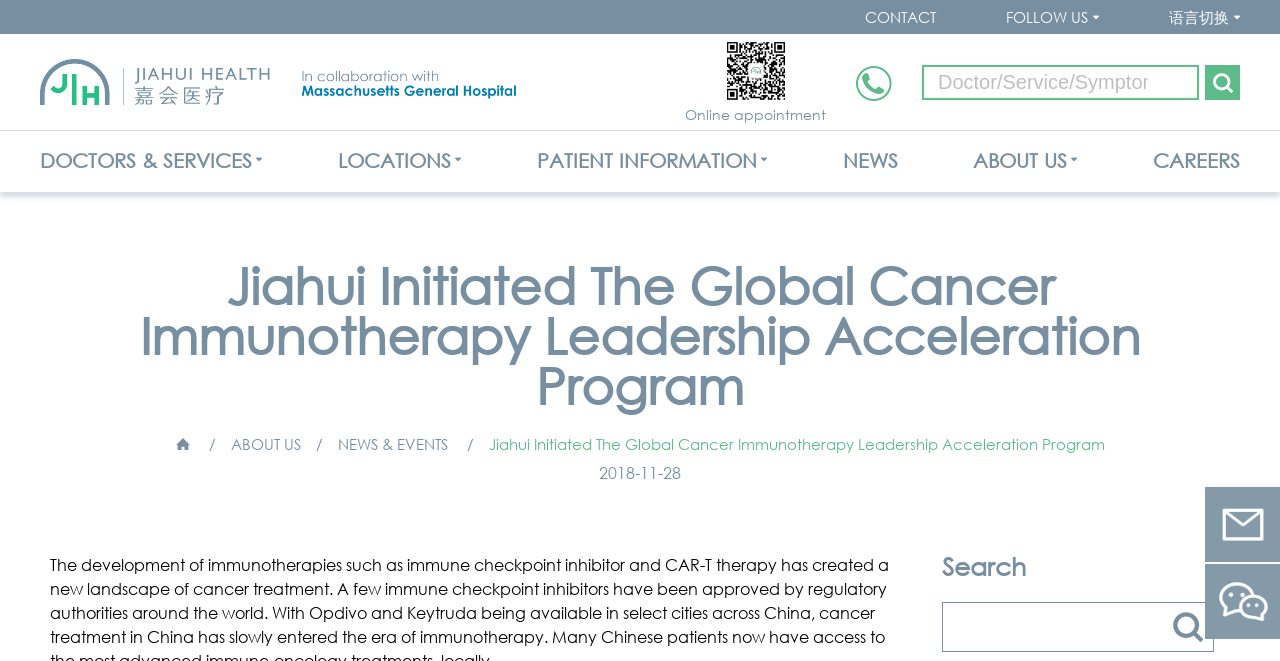Please answer the following question using a single word or phrase: 
How many social media links are available?

4